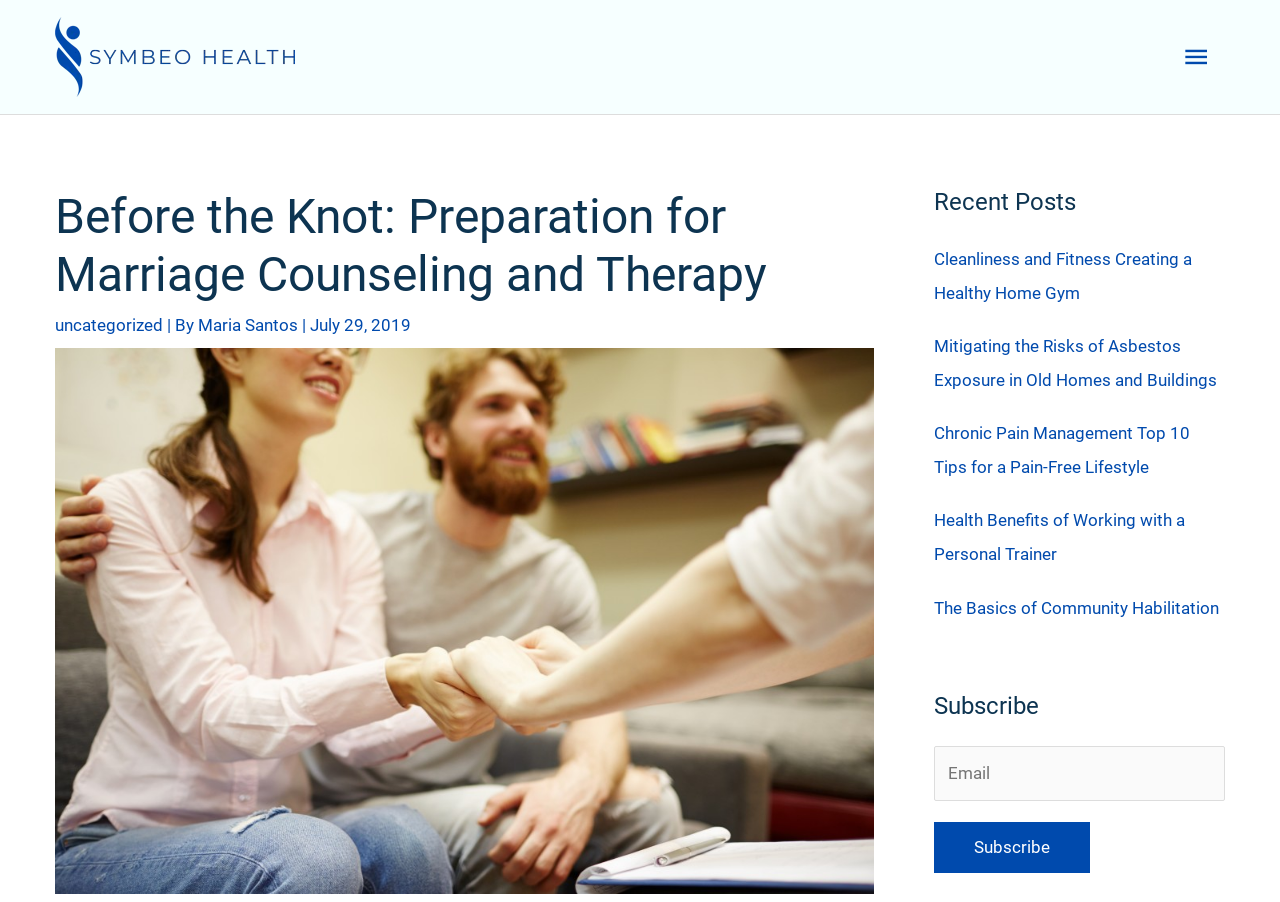What is the category of the recent posts? Please answer the question using a single word or phrase based on the image.

Health and wellness